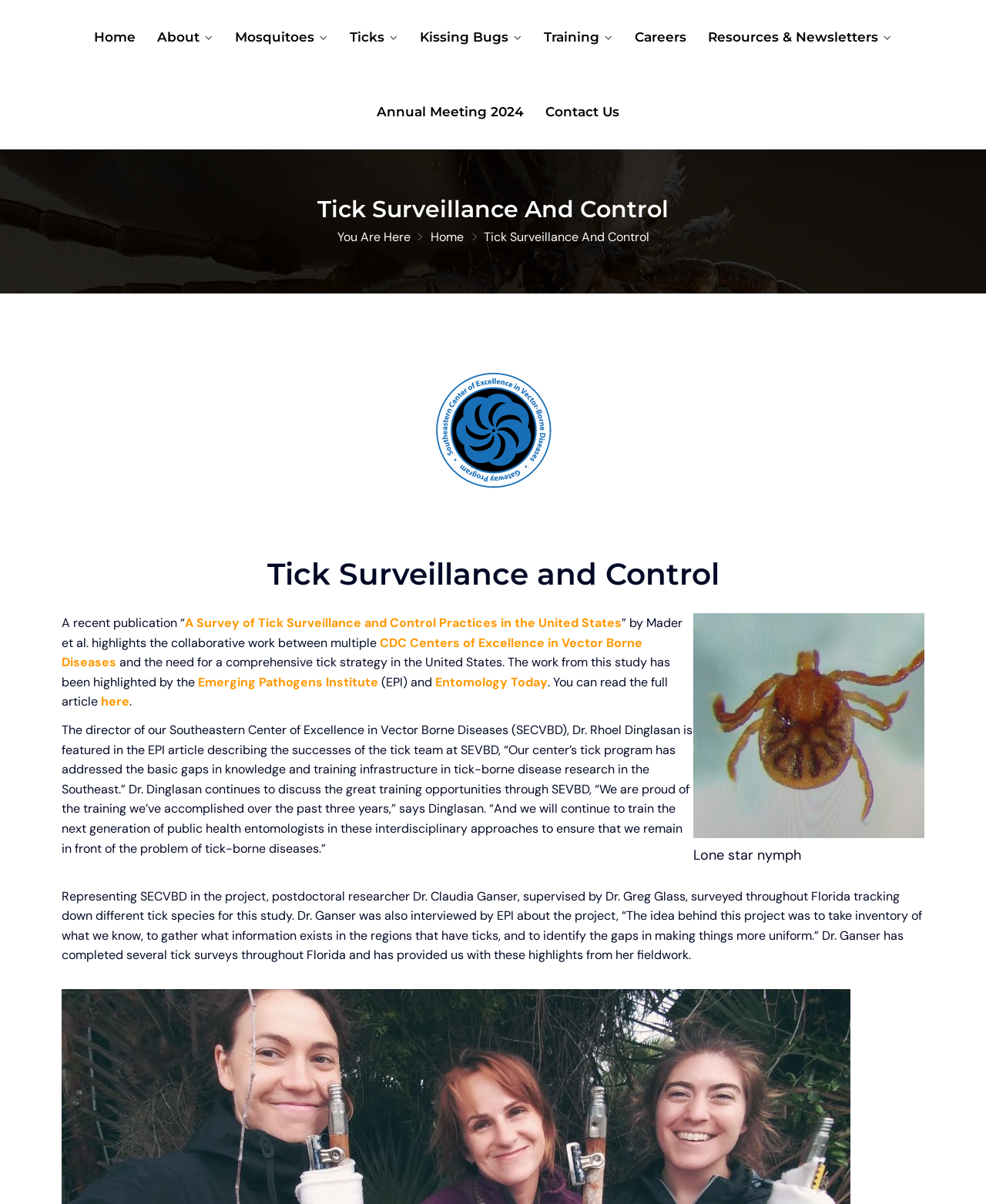Locate the bounding box coordinates of the element I should click to achieve the following instruction: "Contact Us".

[0.553, 0.085, 0.628, 0.102]